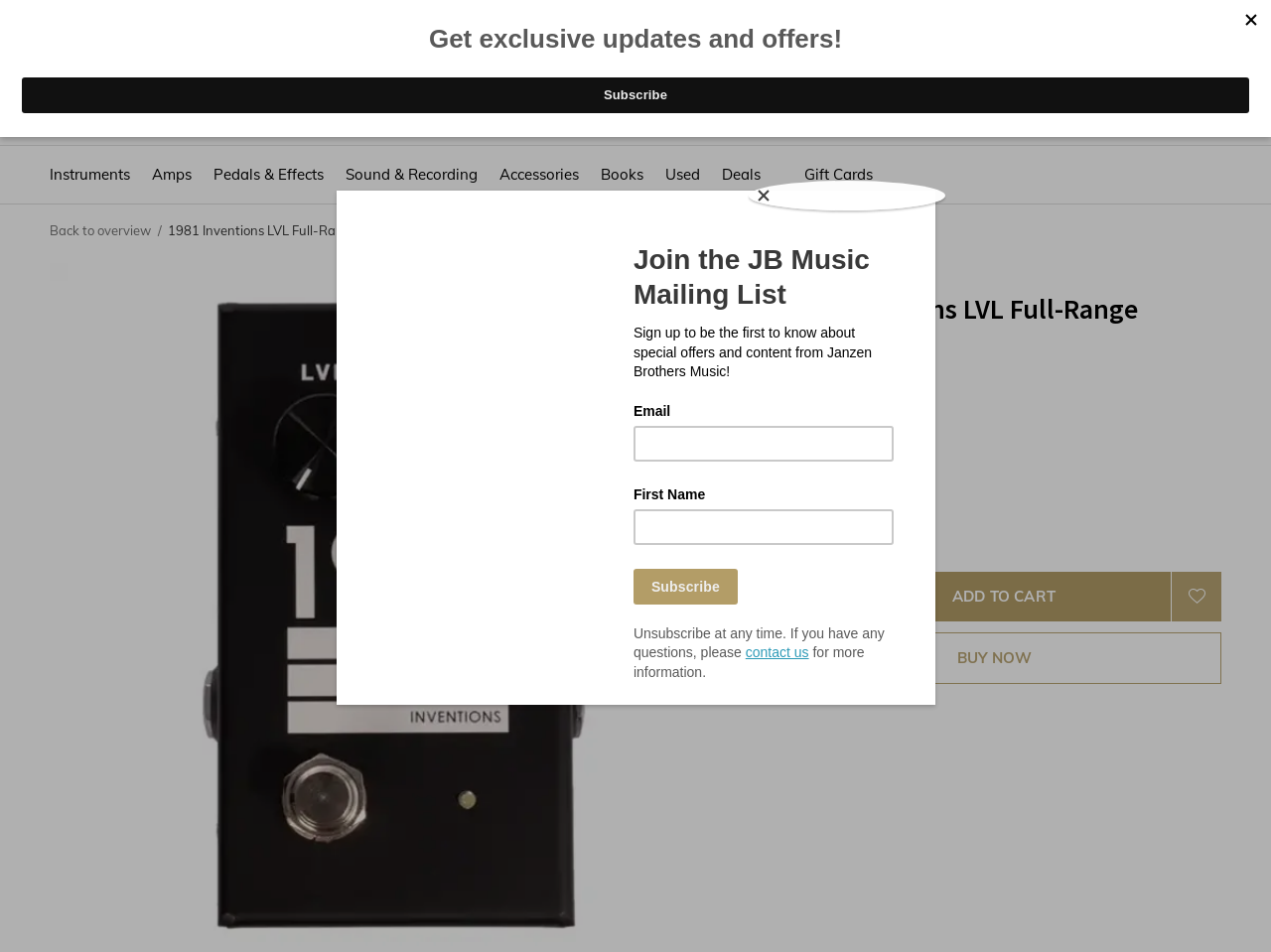Write an exhaustive caption that covers the webpage's main aspects.

This webpage is about a product called "1981 Inventions LVL Full-Range Overdriver" from Janzen Brothers Music Company. At the top left corner, there is a logo of Janzen Brothers Music Company, which is an image linked to the company's homepage. Next to the logo, there is a navigation menu with categories such as "Instruments", "Amps", "Pedals & Effects", and more.

Below the navigation menu, there is a search bar with a search button on the right side. On the top right corner, there are links to login, wishlist, and cart.

The main content of the webpage is about the product, which is an overdriver device. There is a heading that reads "1981 Inventions LVL Full-Range Overdriver" followed by a description of the product. The product's price, "C$315.00", is displayed prominently, along with information about the product's availability, "In stock (1)".

There are several buttons and links on the page, including "ADD TO CART", "BUY NOW", and "Login for wishlist". There is also a spin button to adjust the quantity of the product.

At the bottom of the page, there are two iframes, which are likely used to display additional content or advertisements.